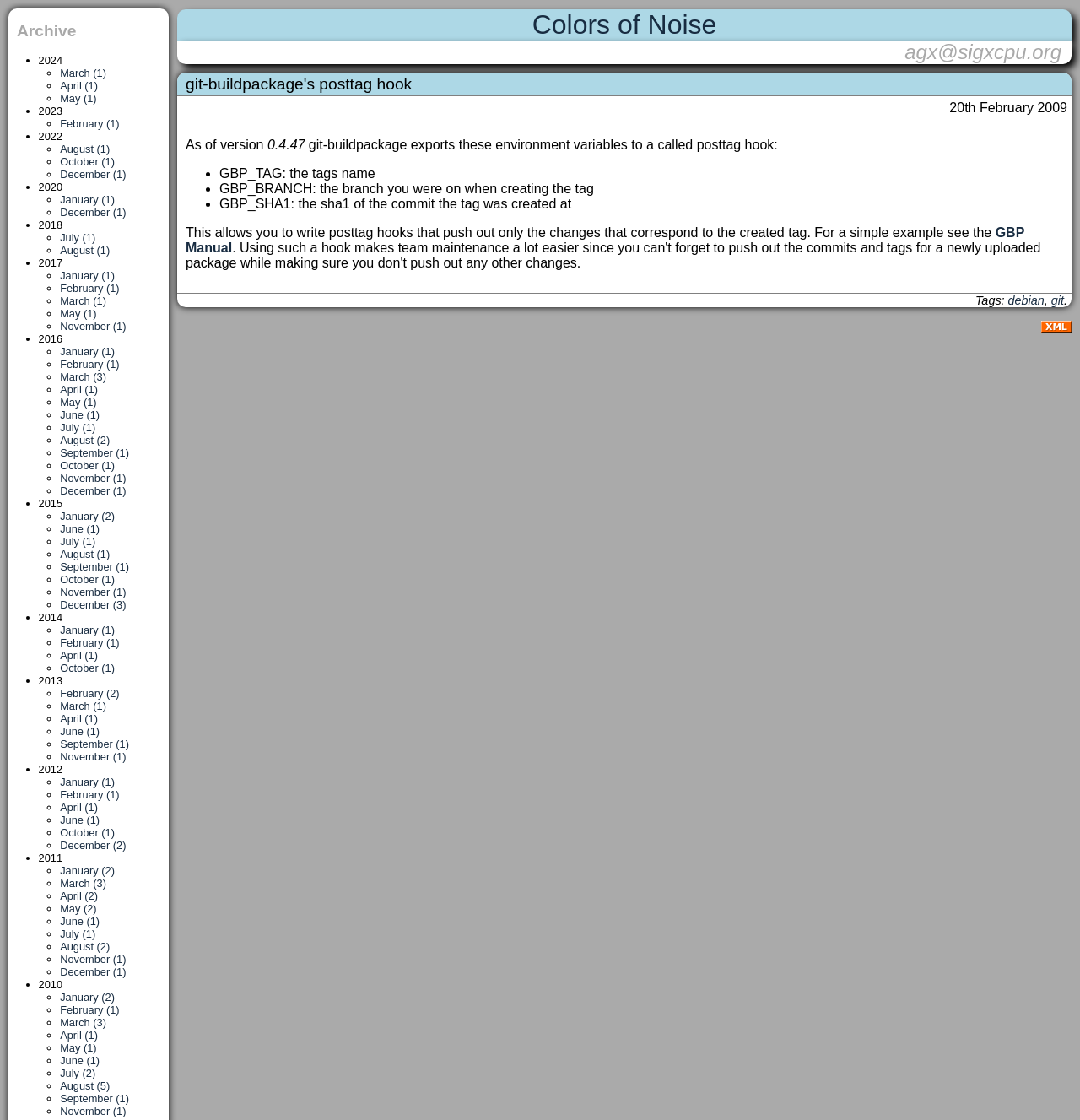Pinpoint the bounding box coordinates of the area that must be clicked to complete this instruction: "Subscribe to the 'RSS feed'".

[0.964, 0.287, 0.992, 0.299]